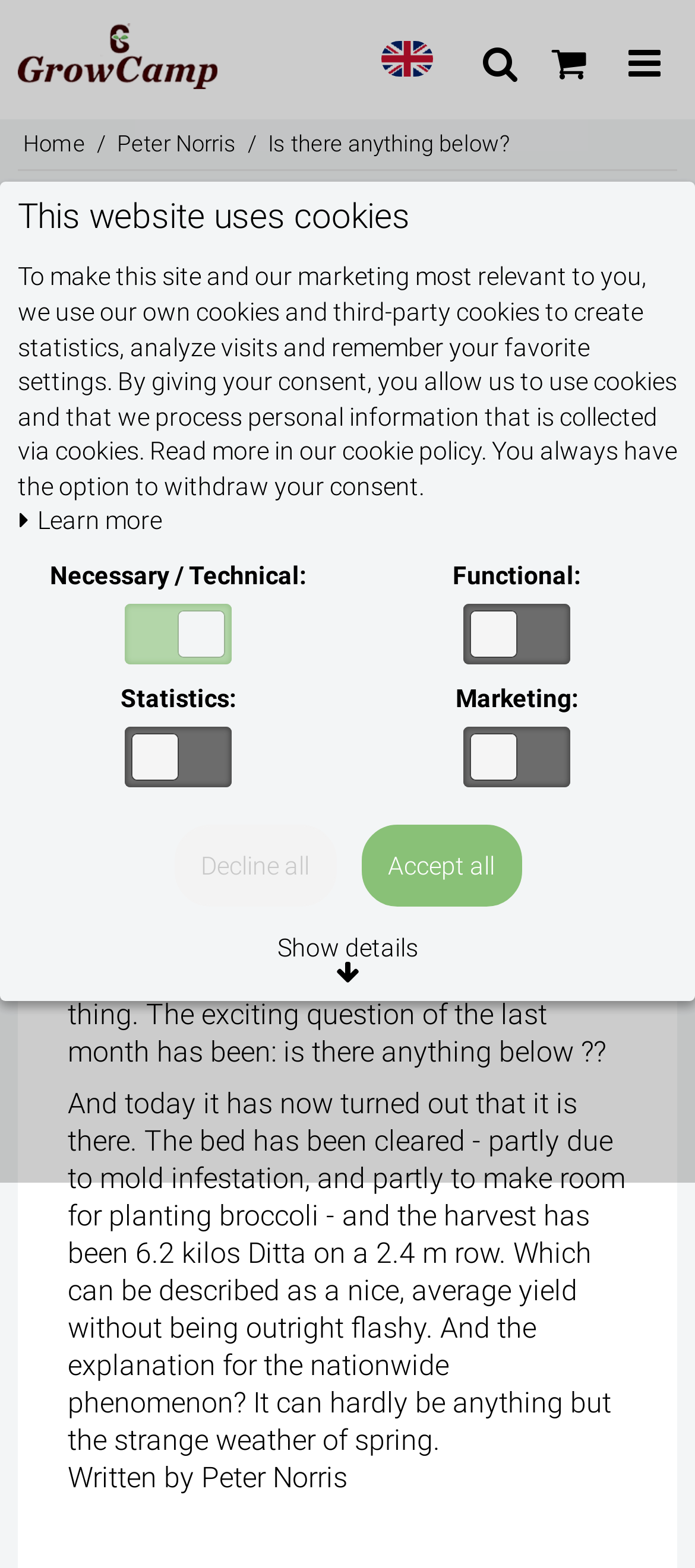Please locate the bounding box coordinates of the element that should be clicked to complete the given instruction: "Read the post about potato plants".

[0.097, 0.173, 0.903, 0.272]